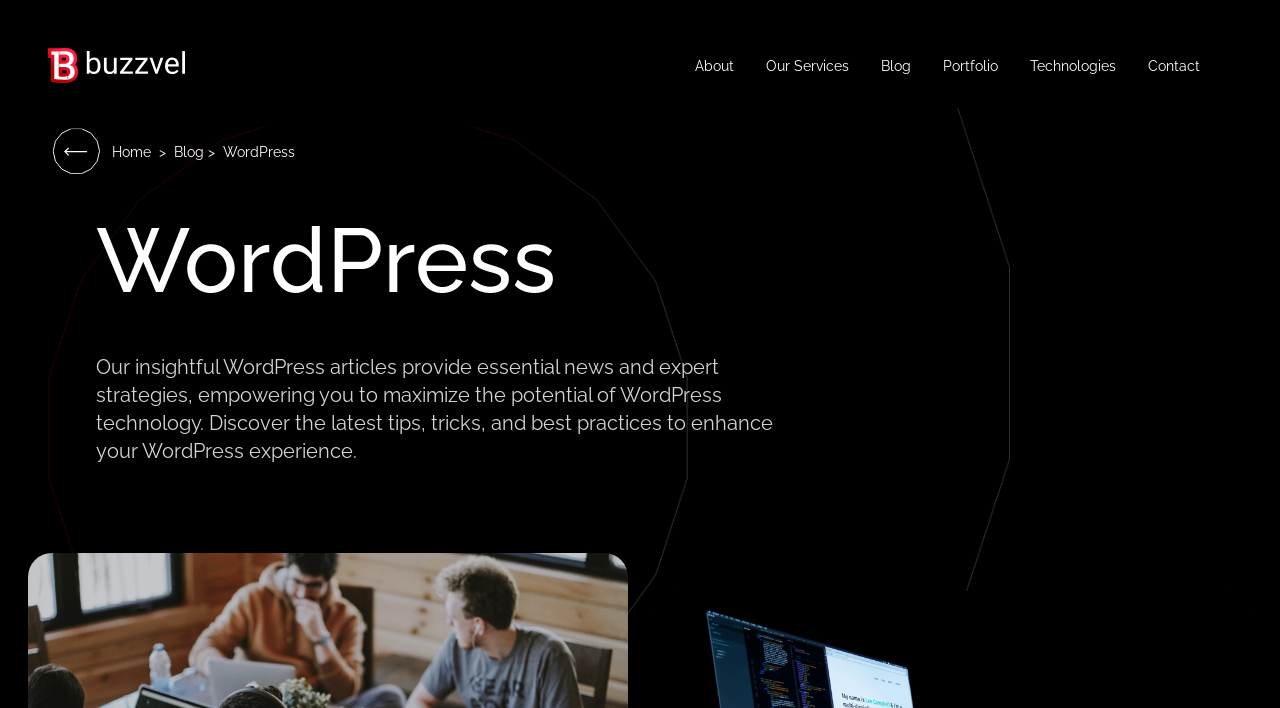Can you find the bounding box coordinates for the element to click on to achieve the instruction: "go to about page"?

[0.543, 0.082, 0.573, 0.119]